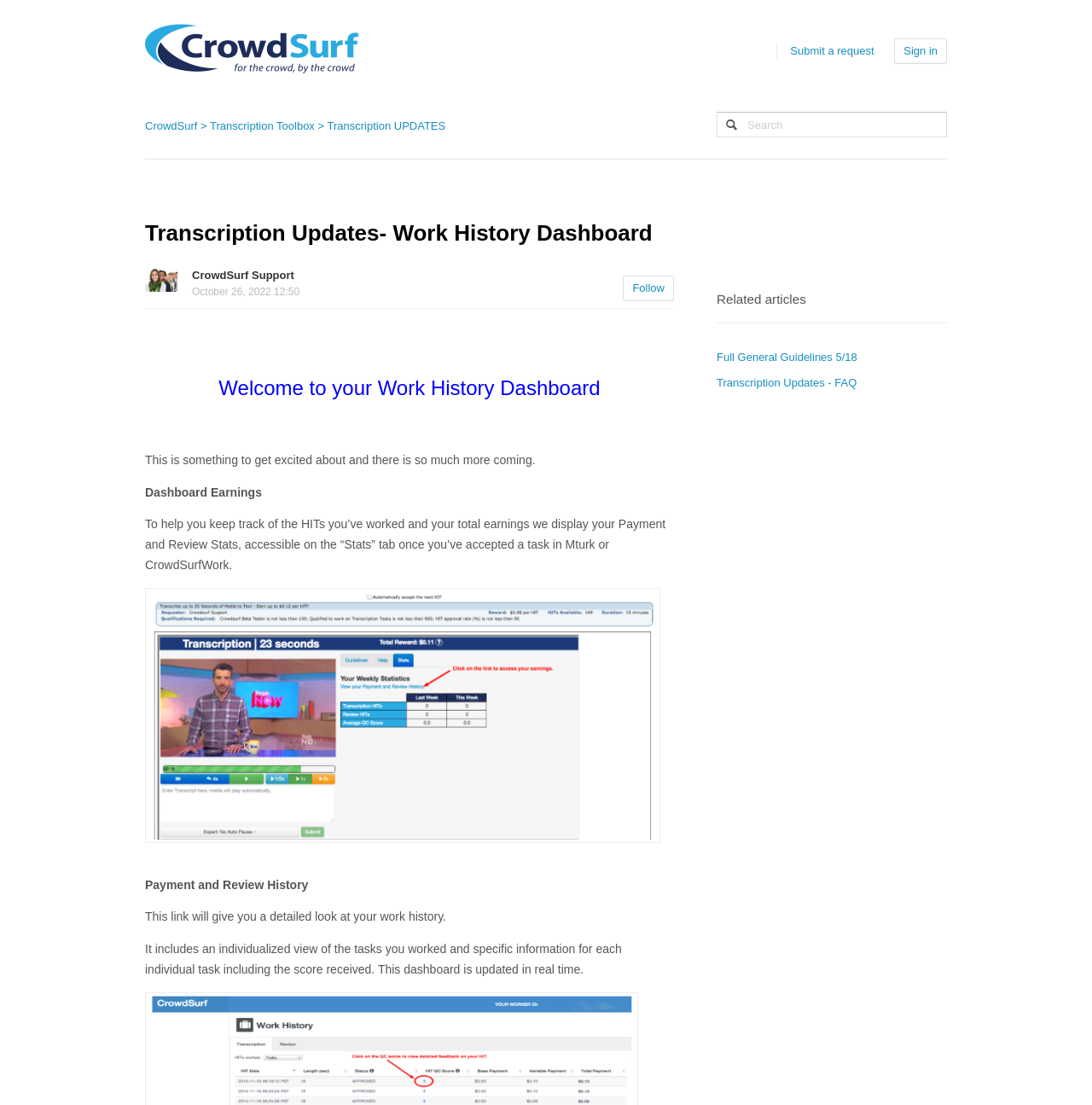Identify the bounding box coordinates of the HTML element based on this description: "aria-label="Search" name="query" placeholder="Search"".

[0.656, 0.101, 0.867, 0.124]